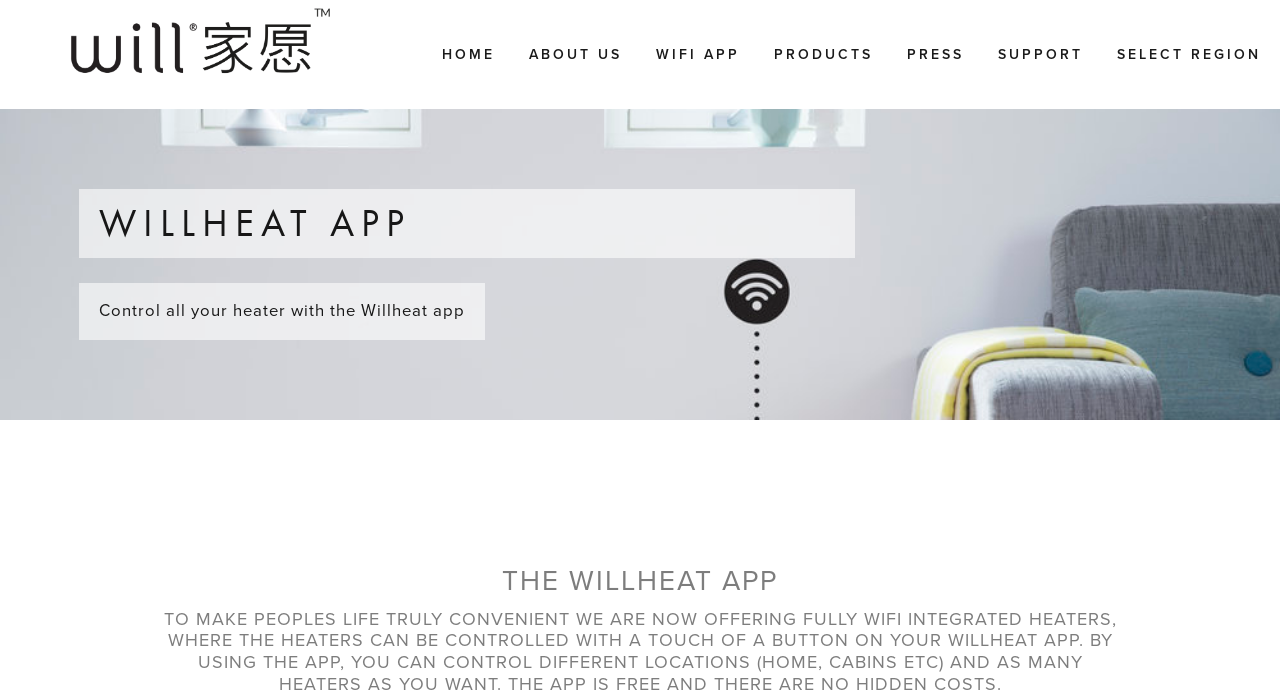Provide a brief response to the question below using one word or phrase:
Is the app free to use?

Yes